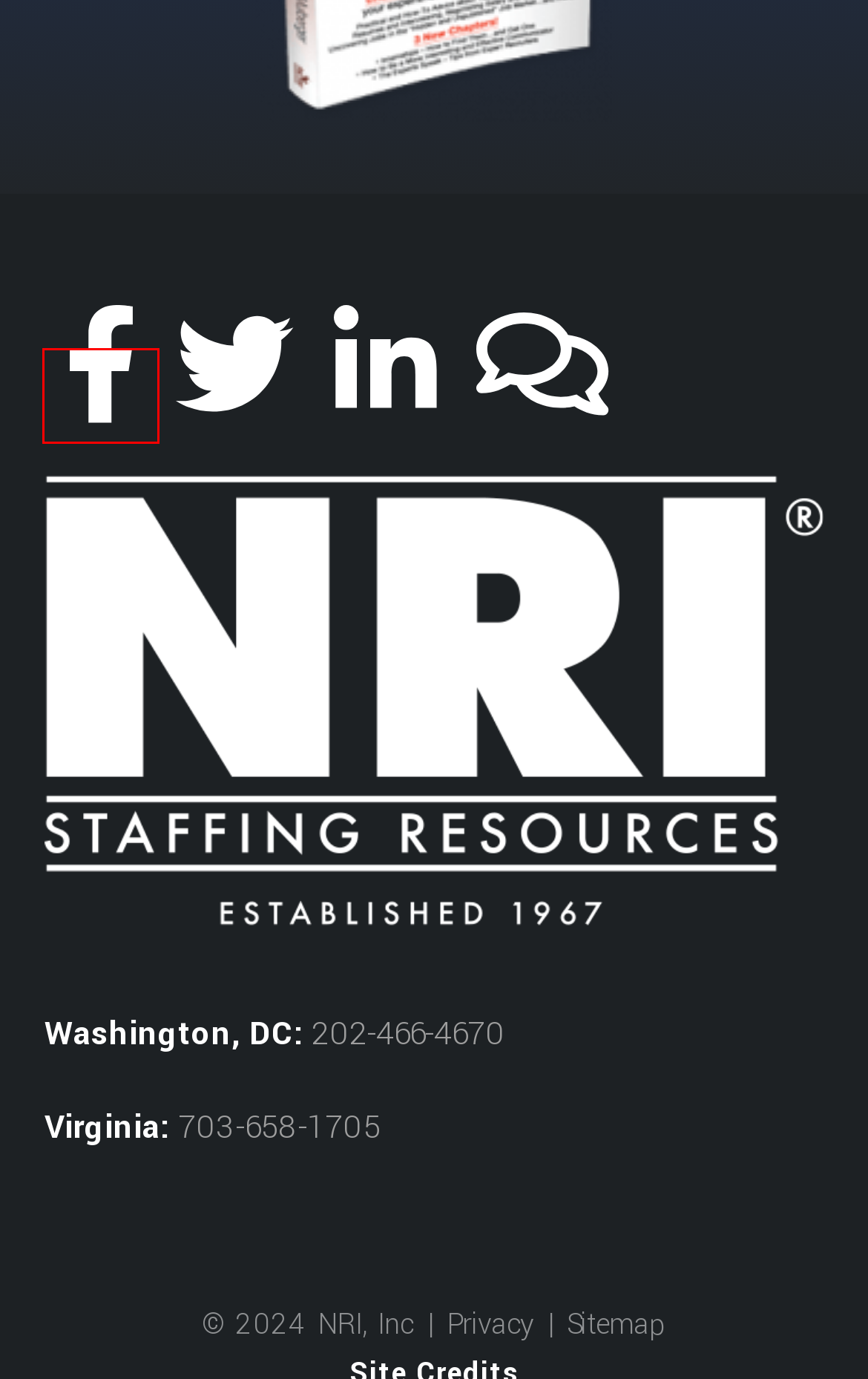Examine the screenshot of a webpage with a red bounding box around a UI element. Select the most accurate webpage description that corresponds to the new page after clicking the highlighted element. Here are the choices:
A. NRI, Inc
B. Healthcare & Professional Job Recruiters | NRI Staffing Resources
C. Temporary & Direct Hire Staffing Agency in Washington DC | NRI
D. Staffing Agency in Washington DC | NRI Staffing Resources
E. Temporary Staffing Services in Washington DC | NRI
F. Staffing & Temp Agencies Washington DC
G. Advice - NRI, Inc
H. D.C. Metro Jobs - Temporary & Permanent | NRI Staffing

B